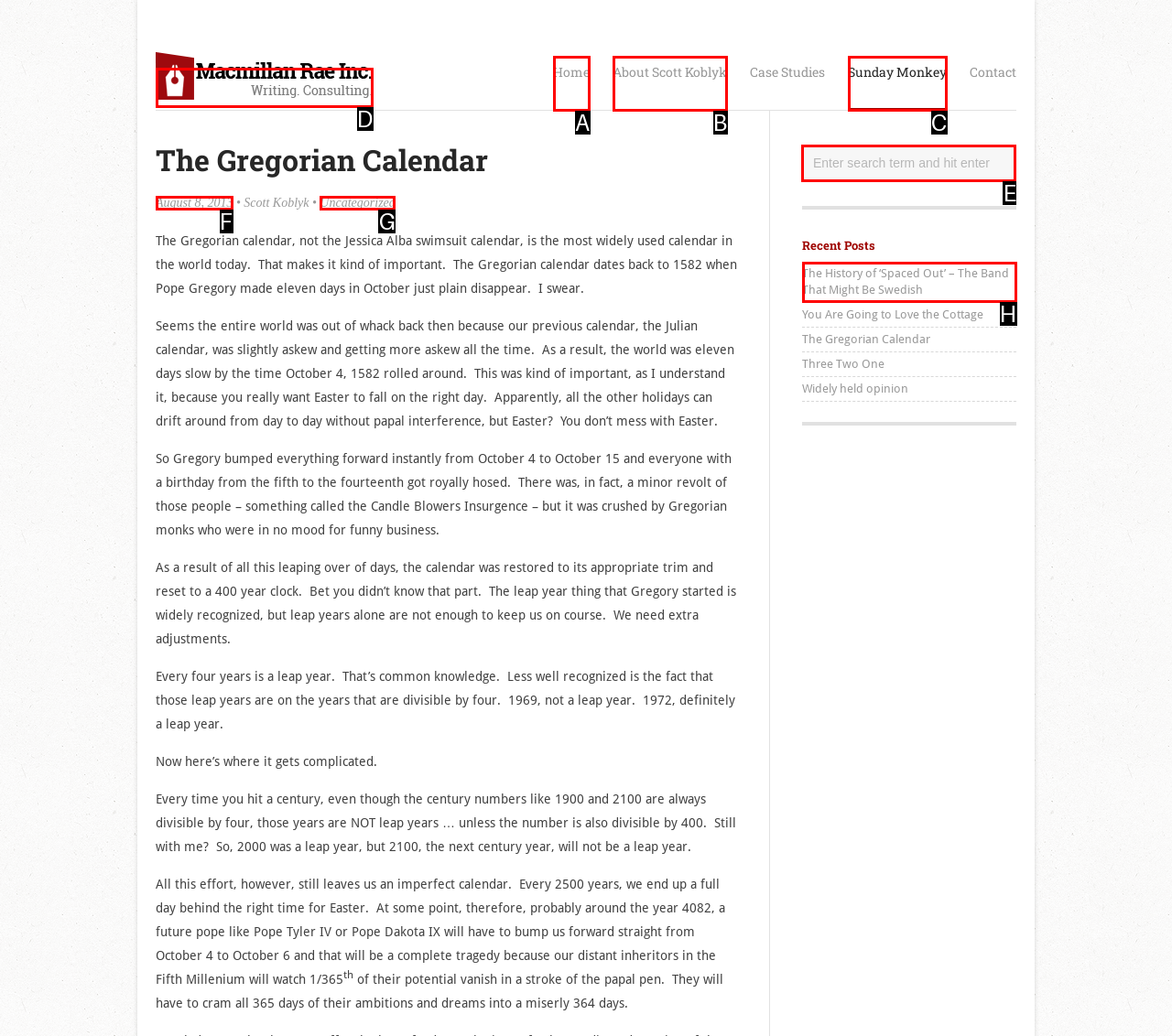From the given options, tell me which letter should be clicked to complete this task: Search for a term
Answer with the letter only.

E